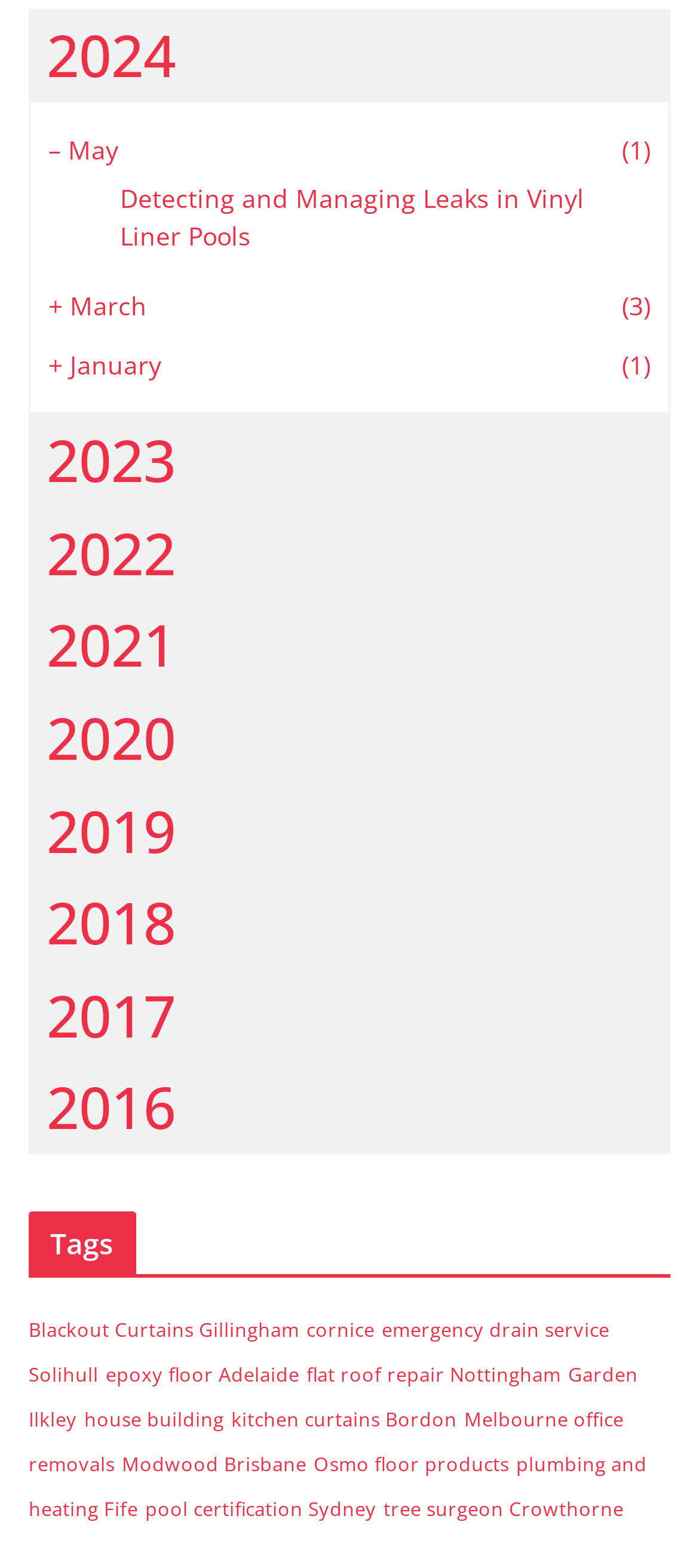Please reply with a single word or brief phrase to the question: 
How many years are listed on the webpage?

9